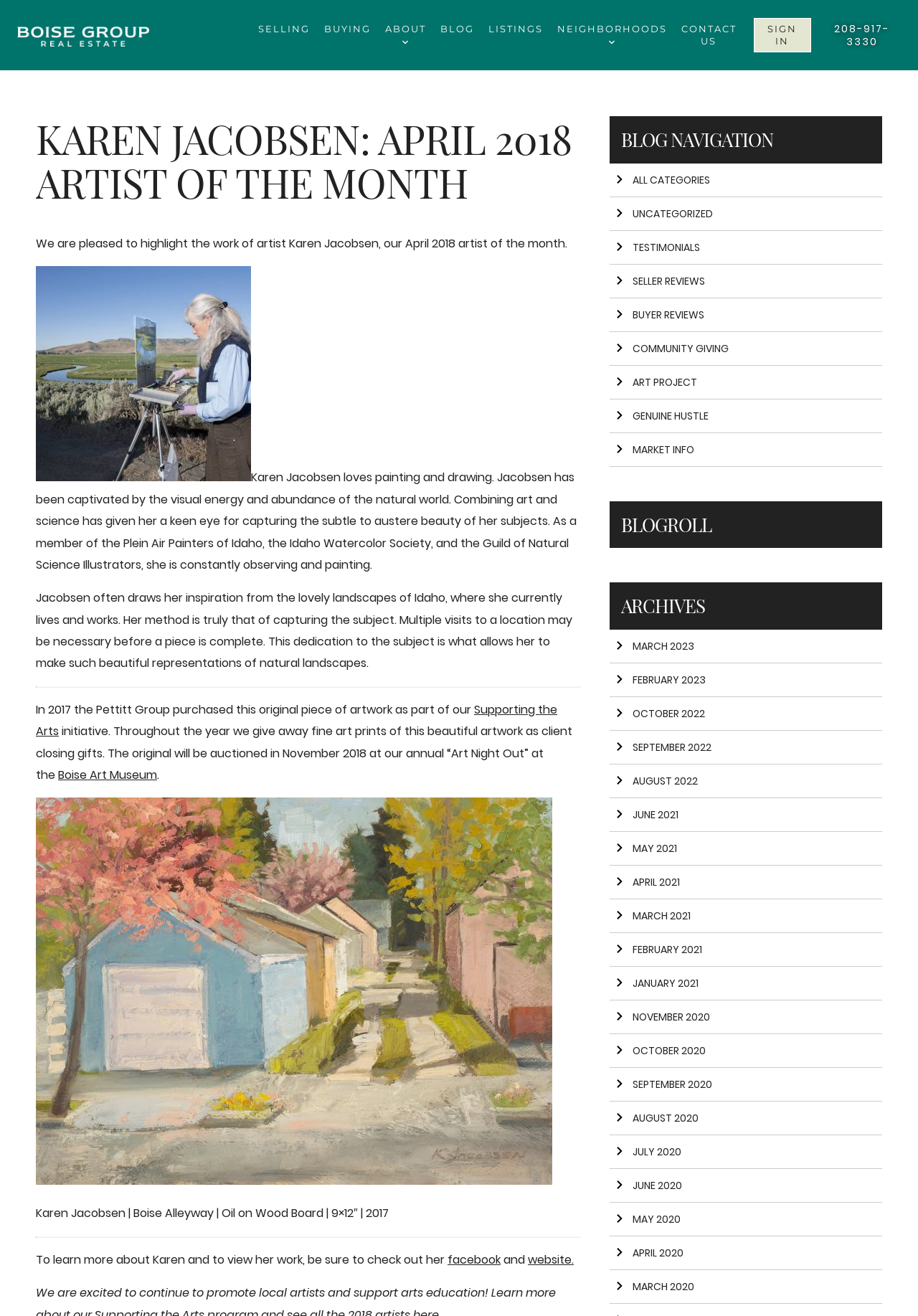What is the size of the artwork 'Boise Alleyway'?
Using the image as a reference, give a one-word or short phrase answer.

9×12″